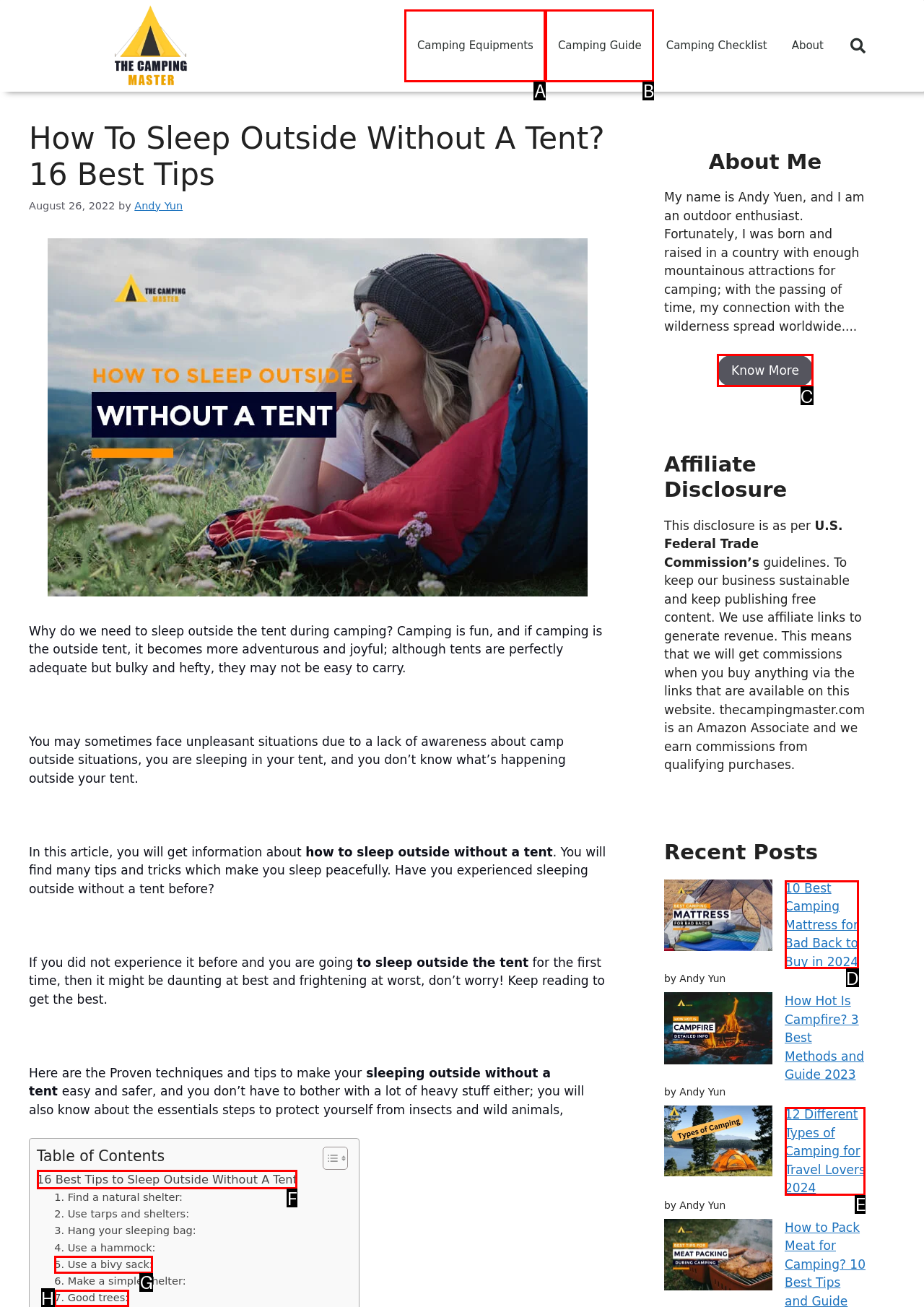Tell me which one HTML element I should click to complete the following task: Know more about the author Answer with the option's letter from the given choices directly.

C